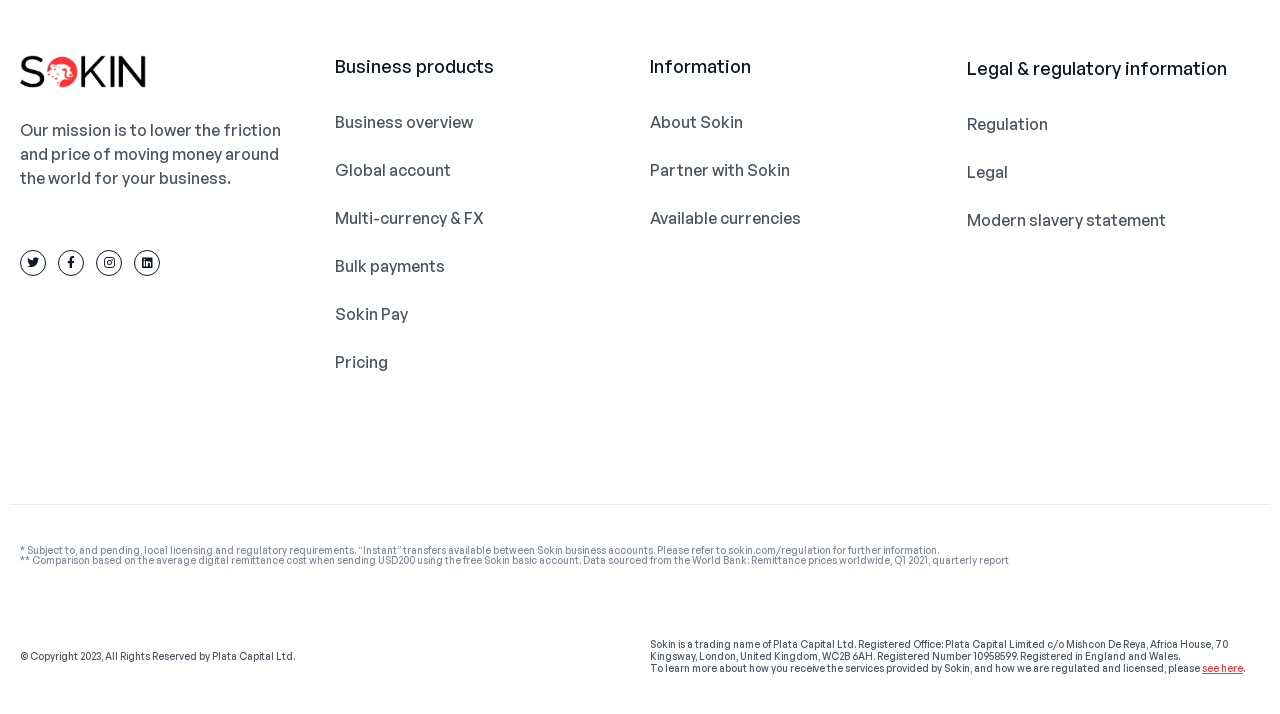What is the mission of Sokin?
Give a one-word or short phrase answer based on the image.

Lower friction and price of moving money